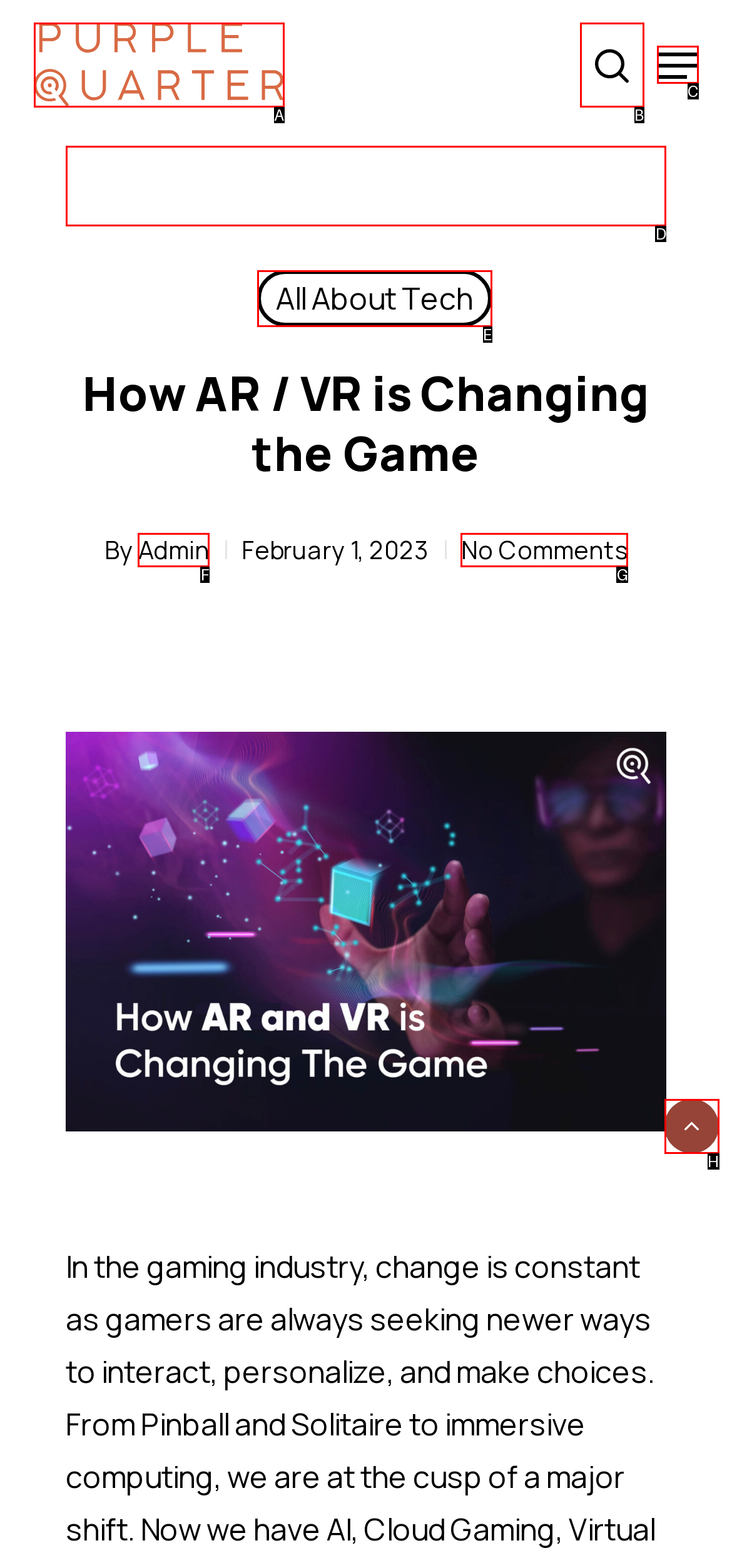Determine which option you need to click to execute the following task: search for something. Provide your answer as a single letter.

D